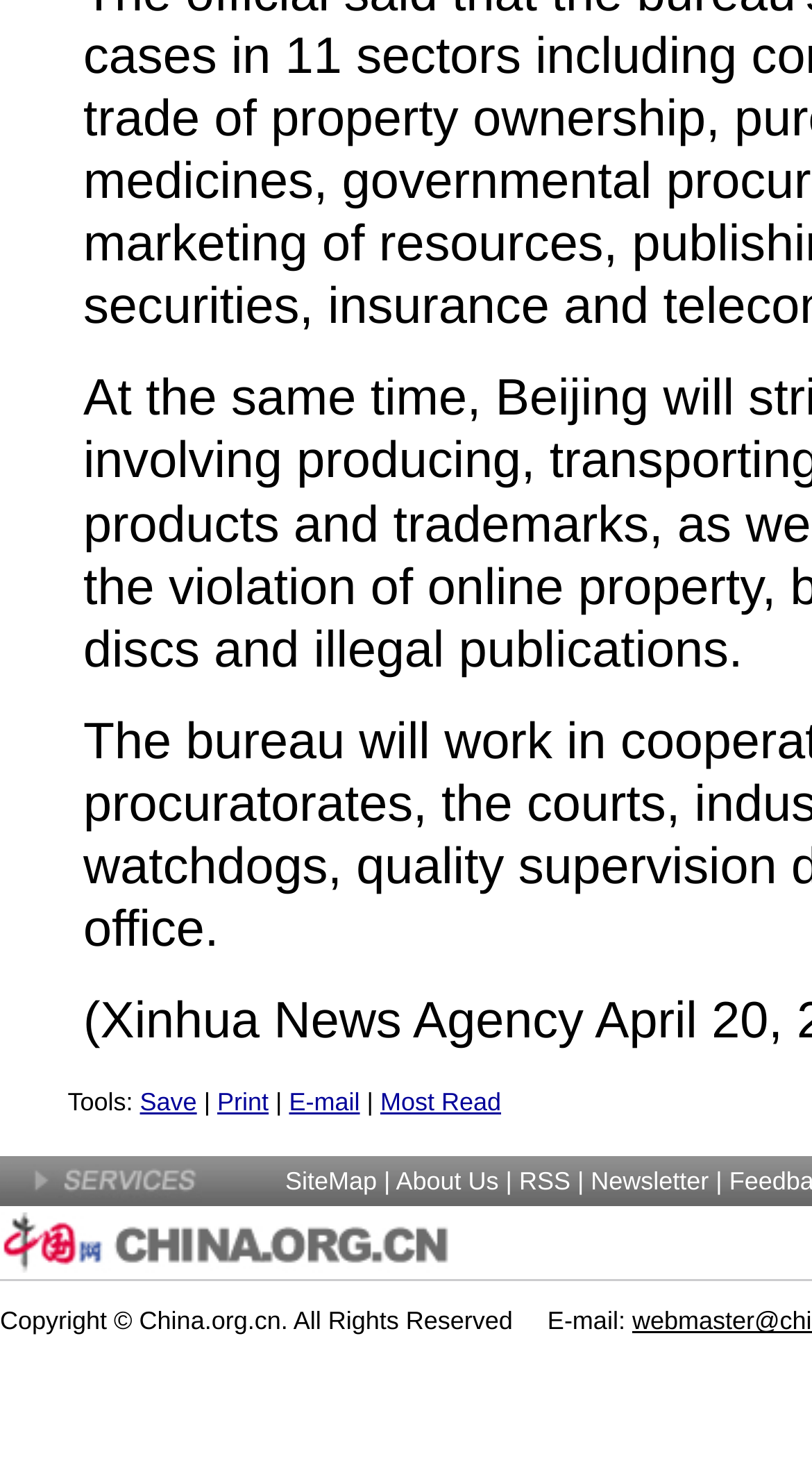What is at the bottom of the page?
Answer the question with a single word or phrase, referring to the image.

A table